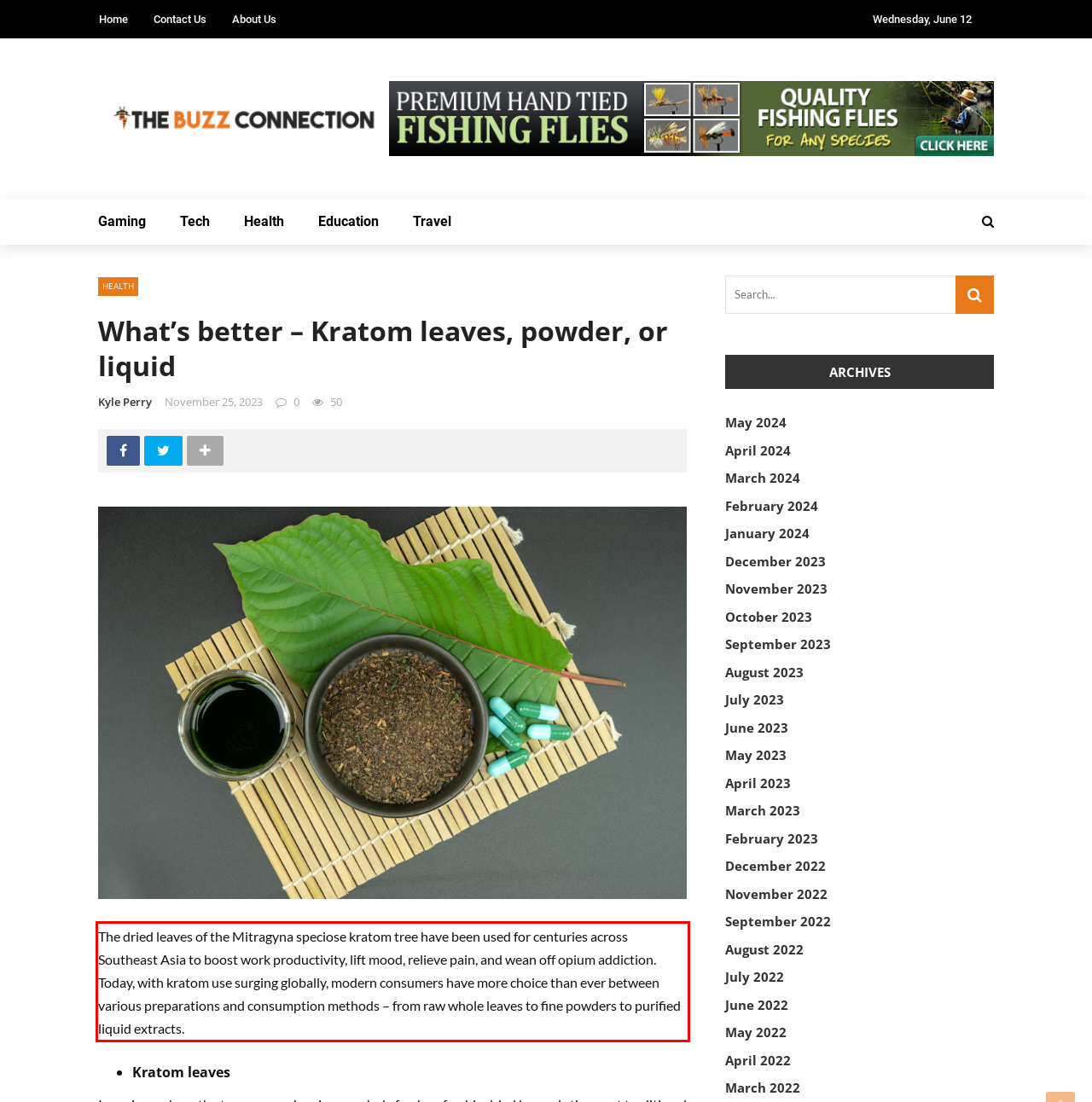There is a screenshot of a webpage with a red bounding box around a UI element. Please use OCR to extract the text within the red bounding box.

The dried leaves of the Mitragyna speciose kratom tree have been used for centuries across Southeast Asia to boost work productivity, lift mood, relieve pain, and wean off opium addiction. Today, with kratom use surging globally, modern consumers have more choice than ever between various preparations and consumption methods – from raw whole leaves to fine powders to purified liquid extracts.